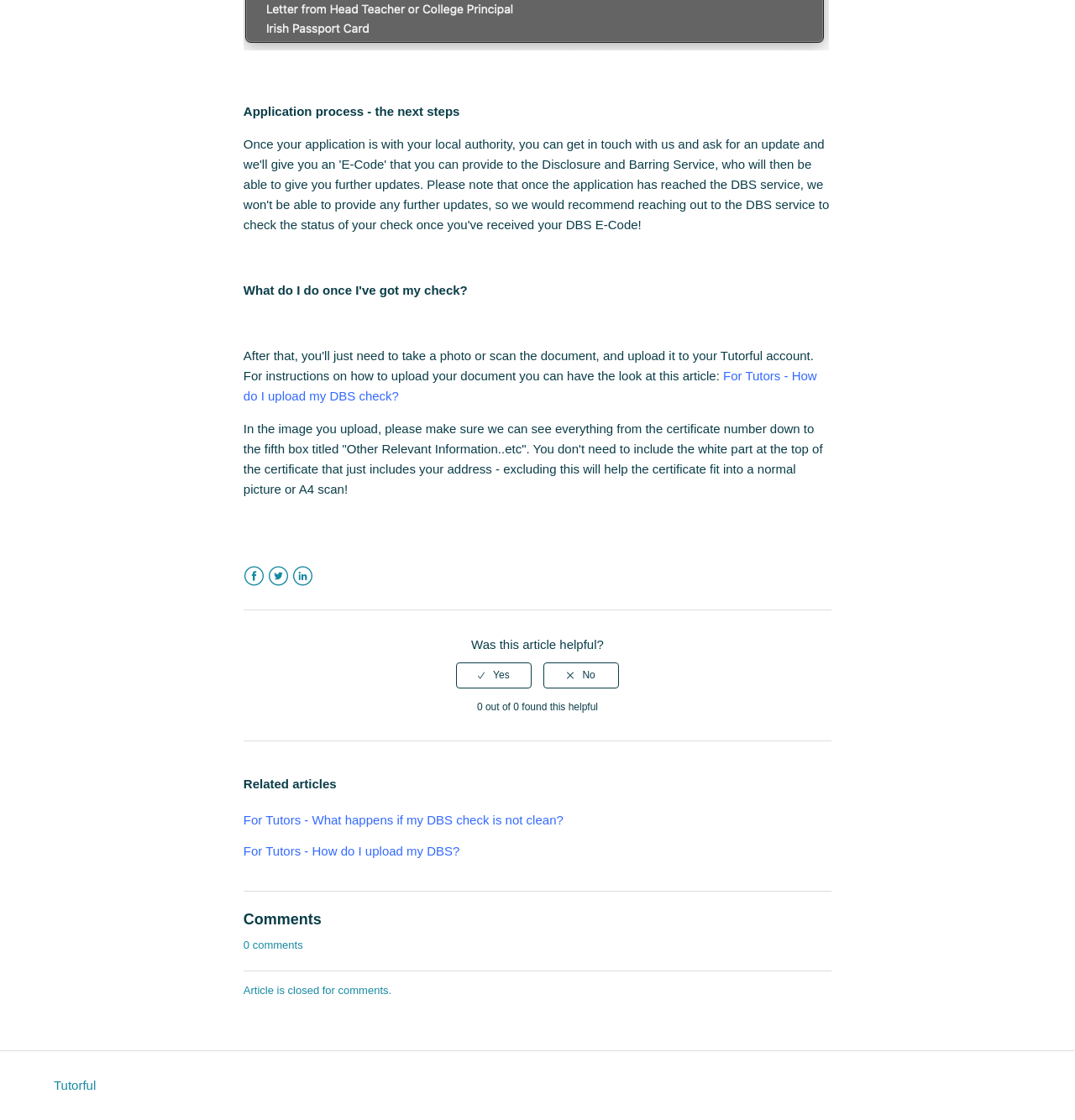For the given element description title="No", determine the bounding box coordinates of the UI element. The coordinates should follow the format (top-left x, top-left y, bottom-right x, bottom-right y) and be within the range of 0 to 1.

[0.506, 0.592, 0.576, 0.614]